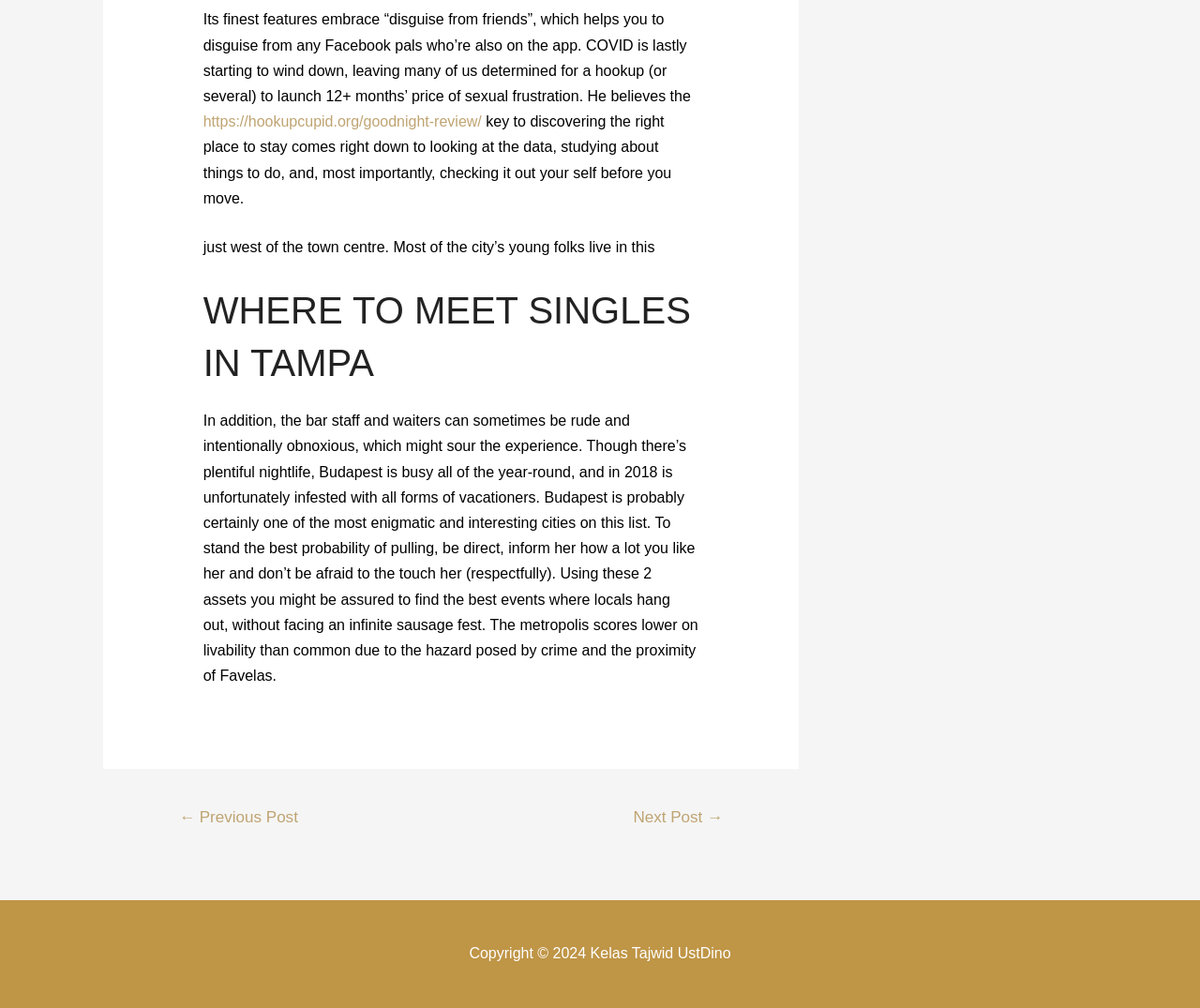Given the element description "https://hookupcupid.org/goodnight-review/" in the screenshot, predict the bounding box coordinates of that UI element.

[0.169, 0.113, 0.401, 0.129]